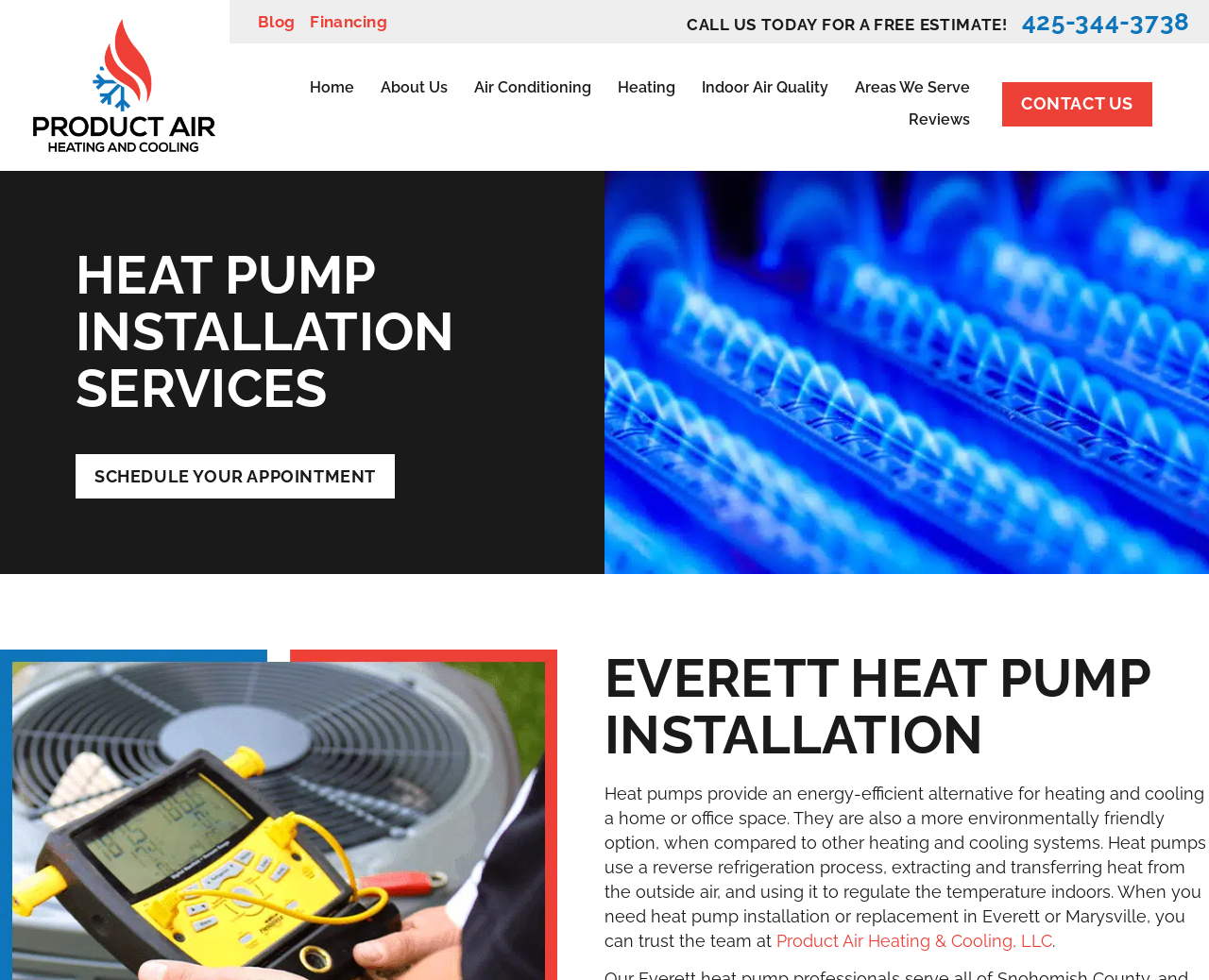Detail the various sections and features present on the webpage.

The webpage is about heat pump installation services provided by Product Air Heating & Cooling, specifically in Snohomish and King County. 

At the top, there are several links to different sections of the website, including the blog, financing options, and contact information. 

Below these links, there is a prominent call-to-action, "CALL US TODAY FOR A FREE ESTIMATE!", accompanied by a phone number and a "CONTACT US" link. 

On the left side, there is a navigation menu with links to various pages, including the home page, about us, air conditioning, heating, indoor air quality, areas served, and reviews. 

The main content of the page is divided into two sections. The first section has a heading "HEAT PUMP INSTALLATION SERVICES" and a link to schedule an appointment. 

The second section has a heading "EVERETT HEAT PUMP INSTALLATION" and a detailed paragraph explaining how heat pumps work and their benefits. This section also mentions the company's services in Everett and Marysville, with a link to the company's name.